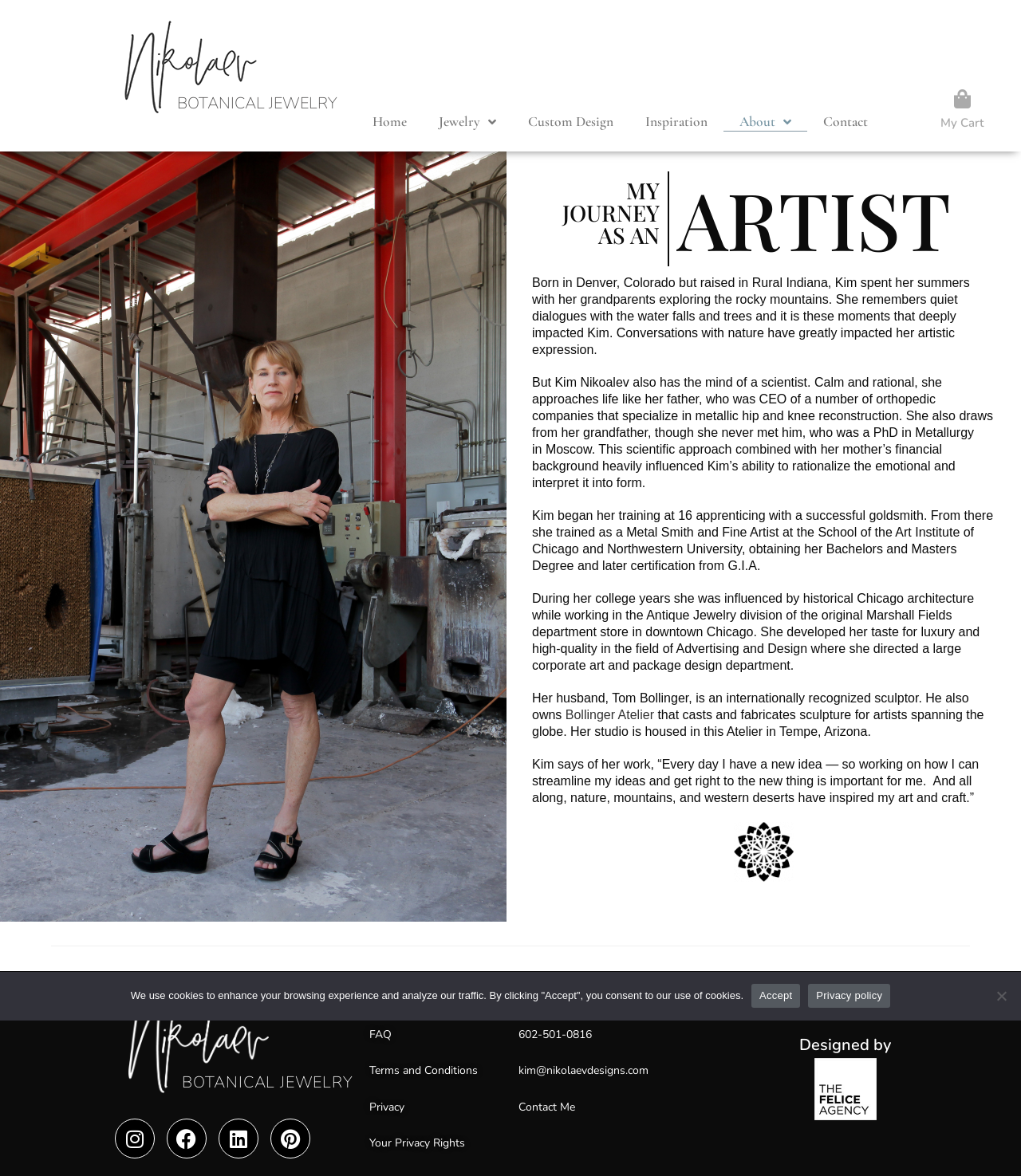Specify the bounding box coordinates (top-left x, top-left y, bottom-right x, bottom-right y) of the UI element in the screenshot that matches this description: Terms of Use

None